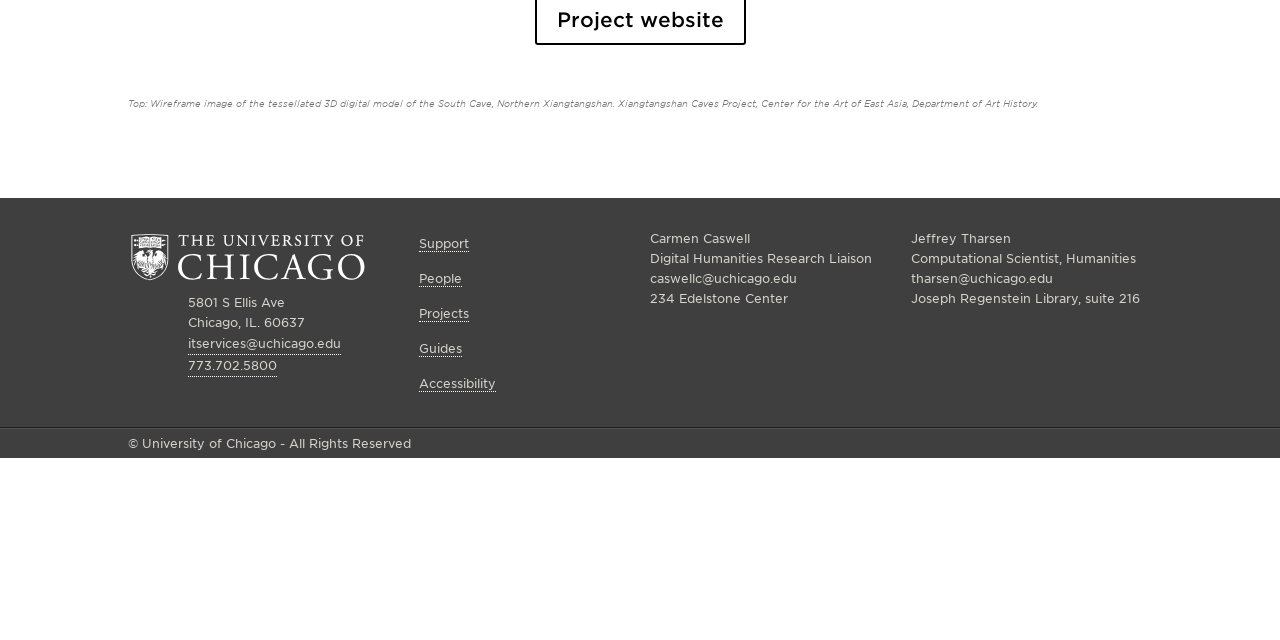Determine the bounding box coordinates in the format (top-left x, top-left y, bottom-right x, bottom-right y). Ensure all values are floating point numbers between 0 and 1. Identify the bounding box of the UI element described by: itservices@uchicago.edu

[0.147, 0.522, 0.266, 0.555]